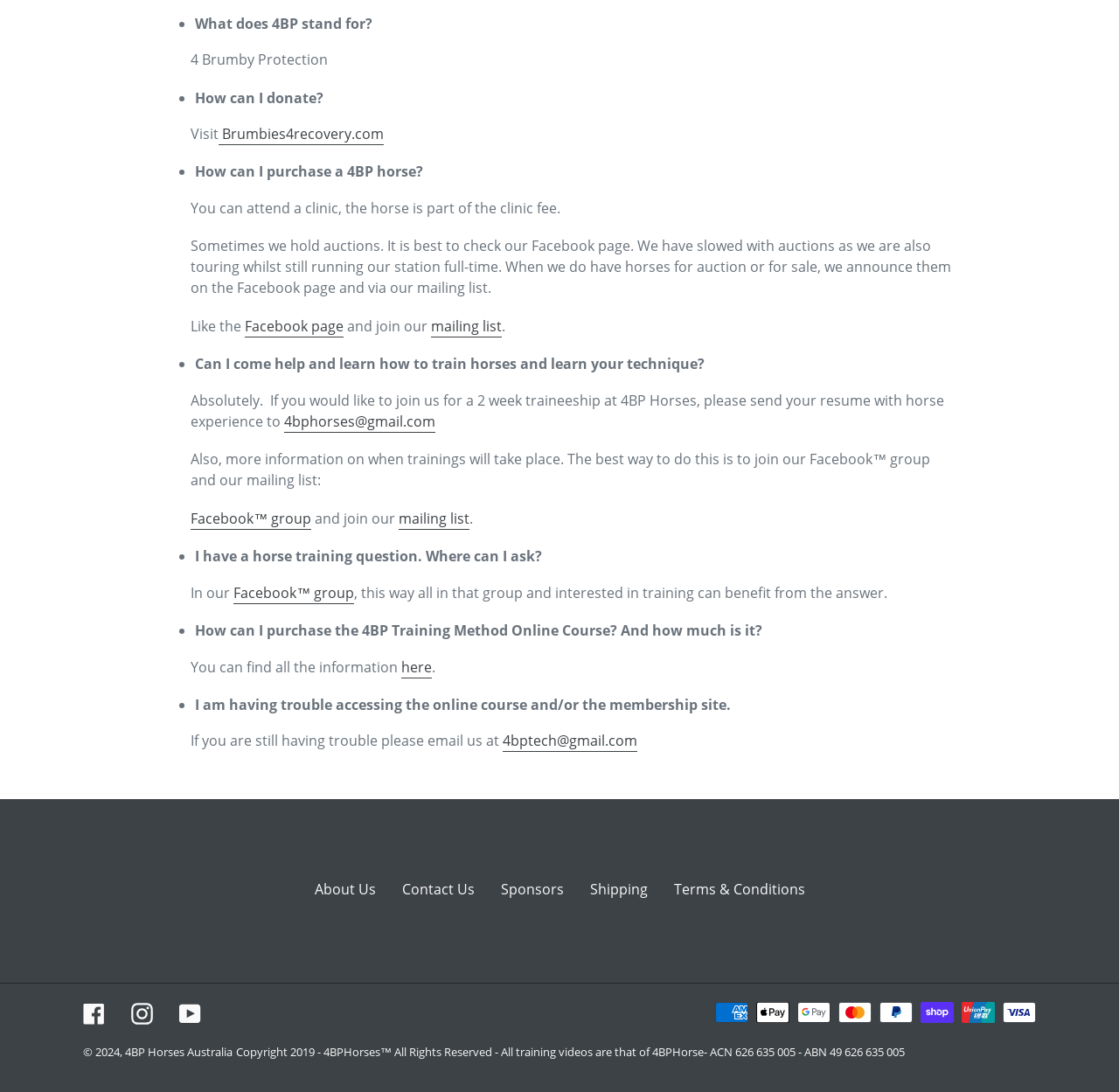Specify the bounding box coordinates for the region that must be clicked to perform the given instruction: "Check the Facebook page".

[0.219, 0.29, 0.307, 0.309]